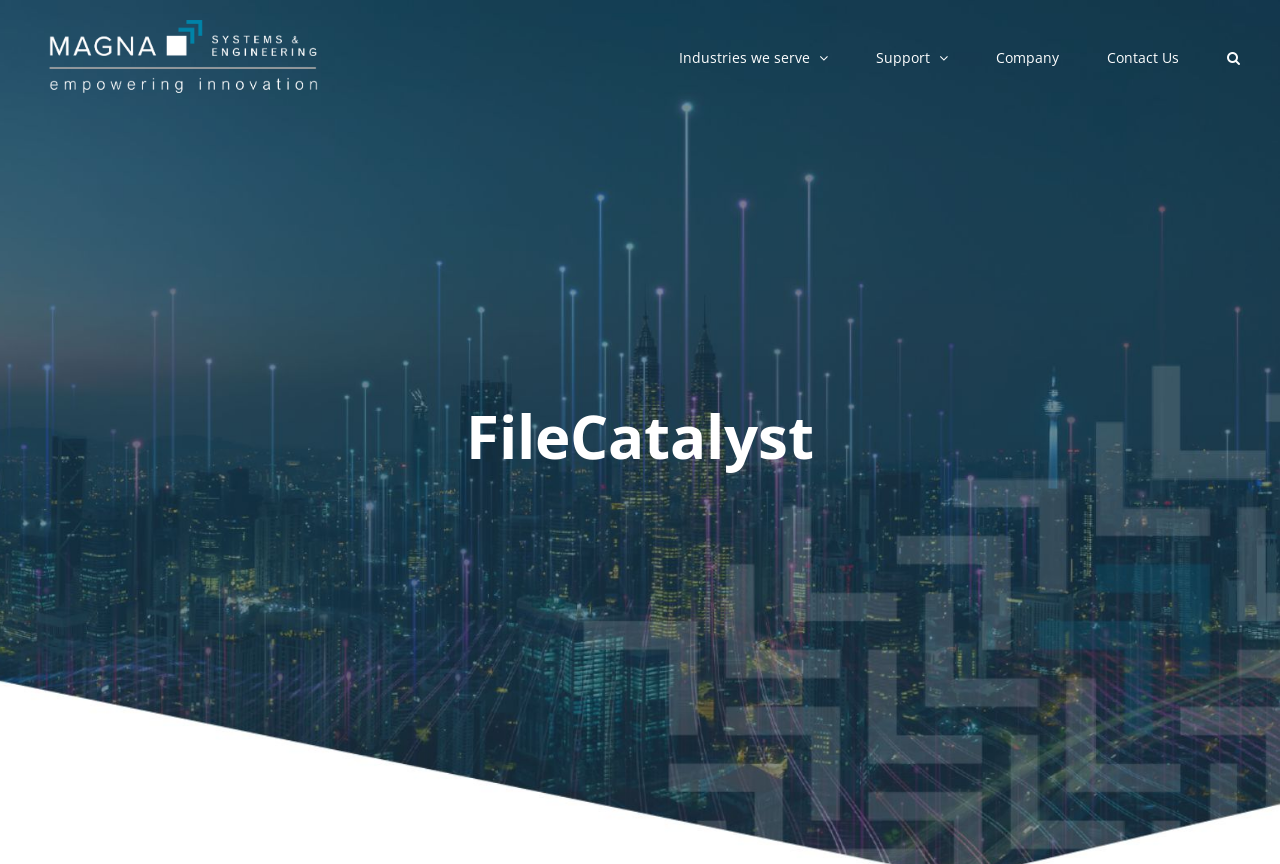How many main menu items are there? From the image, respond with a single word or brief phrase.

5